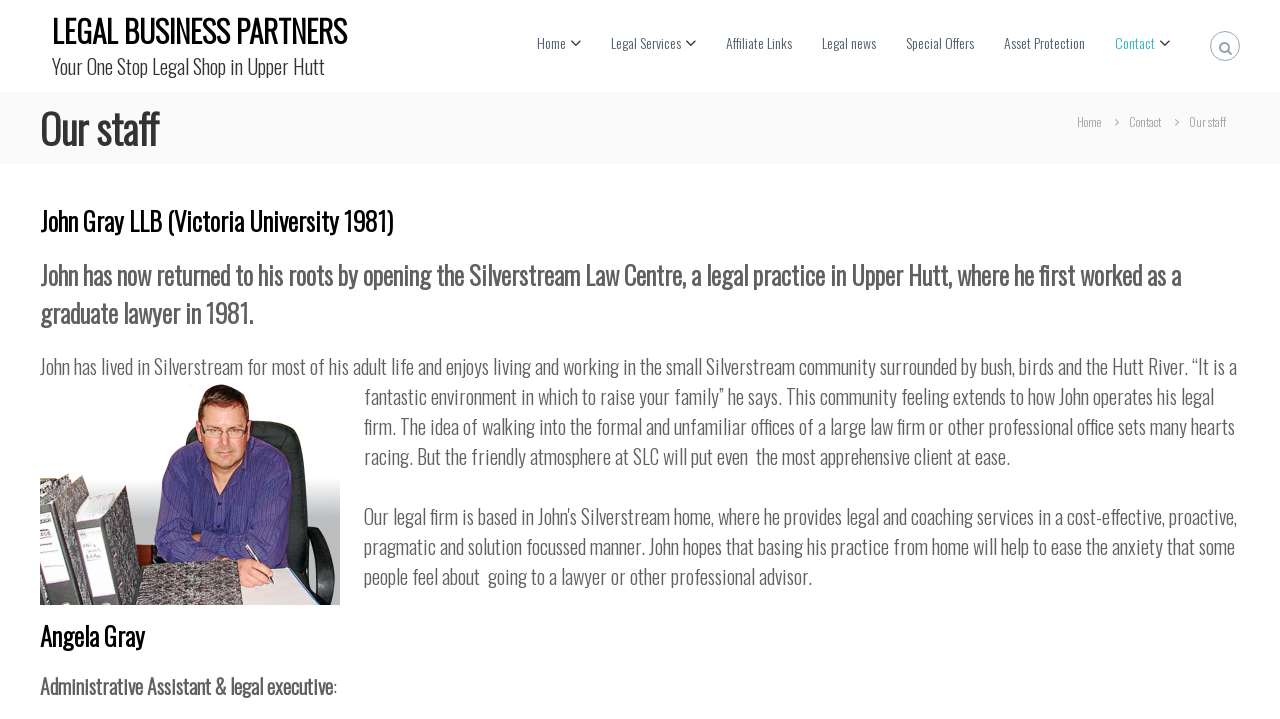Identify the bounding box coordinates for the UI element that matches this description: "Legal Business Partners".

[0.041, 0.011, 0.271, 0.074]